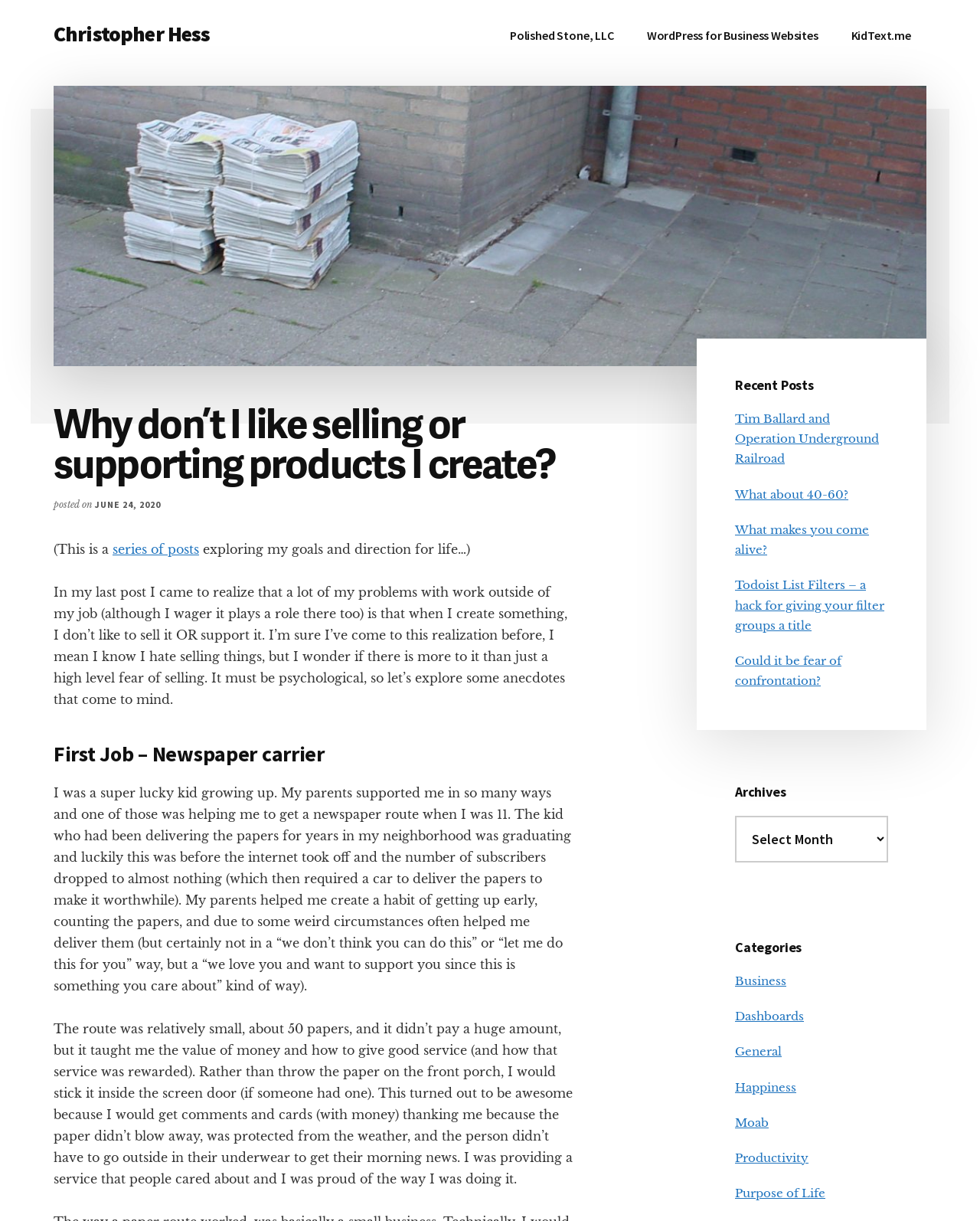Using the description "WordPress for Business Websites", predict the bounding box of the relevant HTML element.

[0.644, 0.013, 0.851, 0.045]